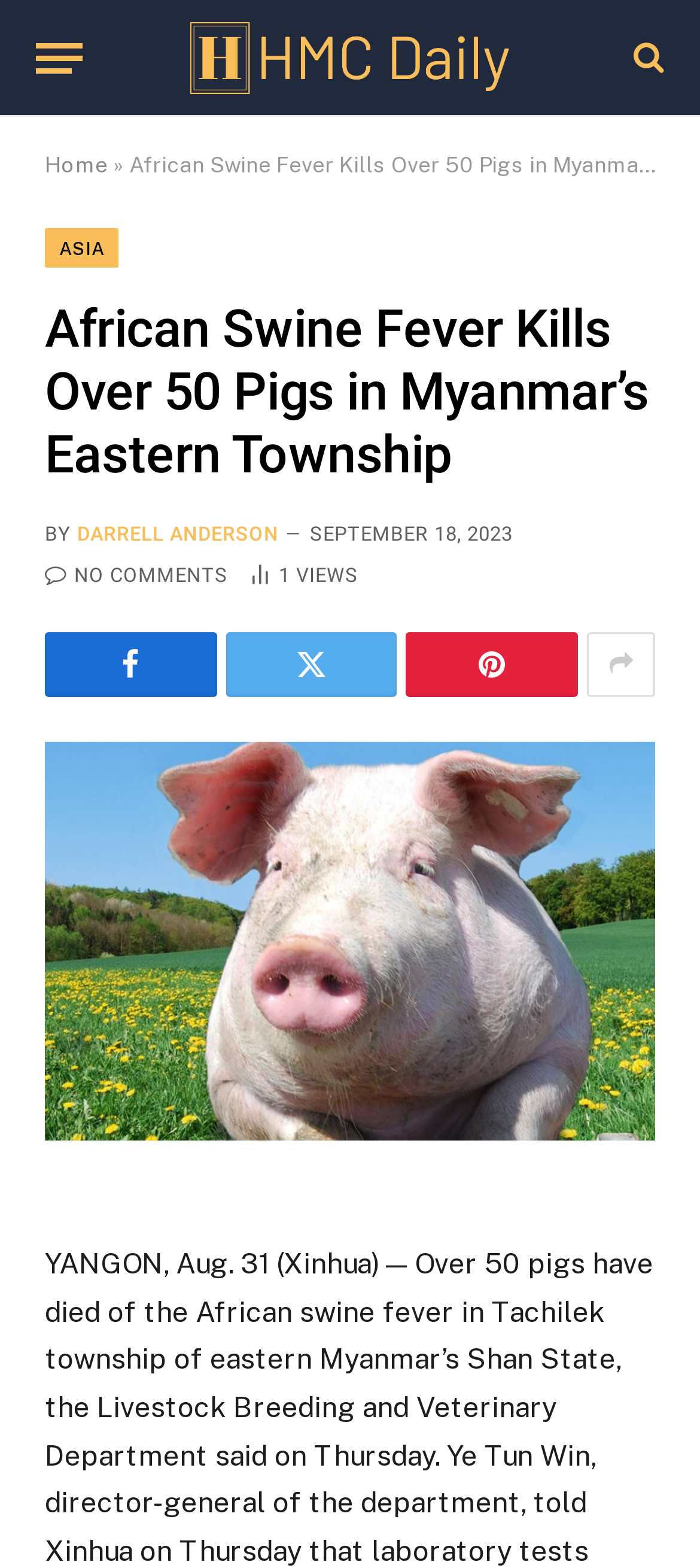Please identify the bounding box coordinates of the area I need to click to accomplish the following instruction: "Read articles in ASIA category".

[0.064, 0.146, 0.17, 0.171]